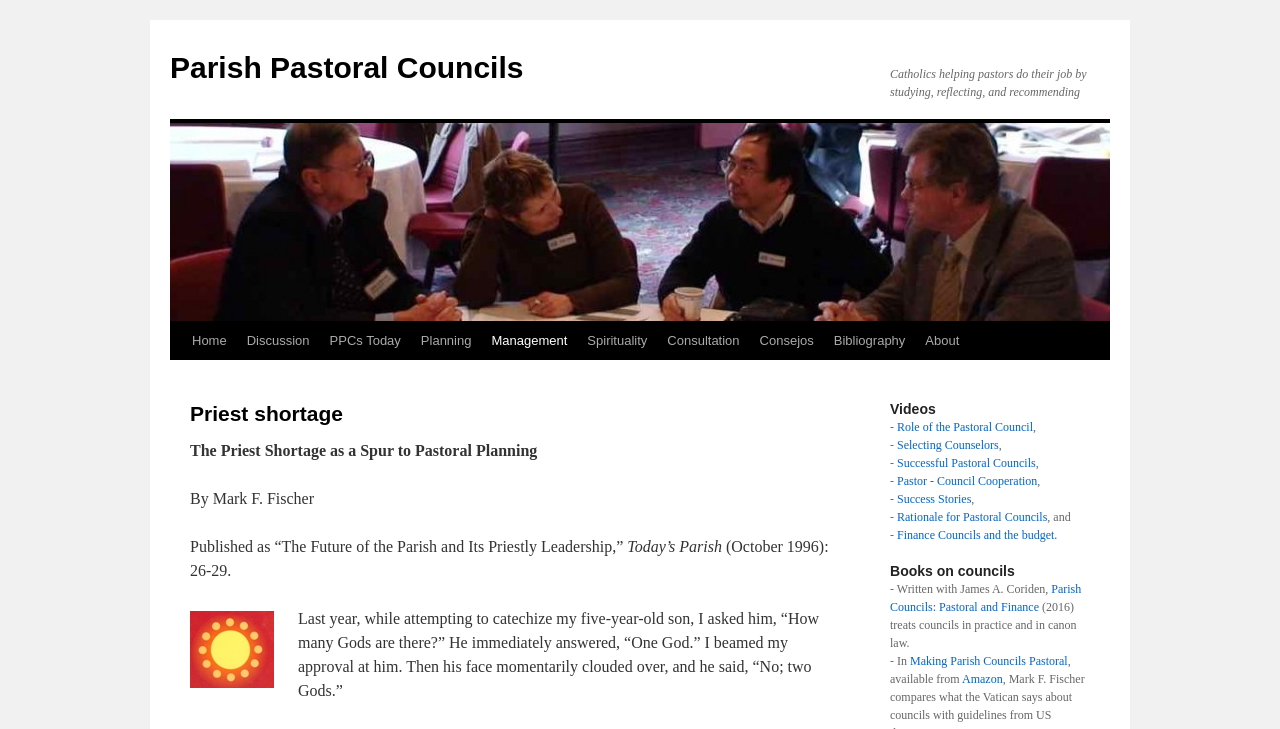What is the name of the publication where the article was published?
Please respond to the question thoroughly and include all relevant details.

I found the name of the publication by looking at the static text element with the description 'Today’s Parish' which is located below the title of the article and above the publication date.